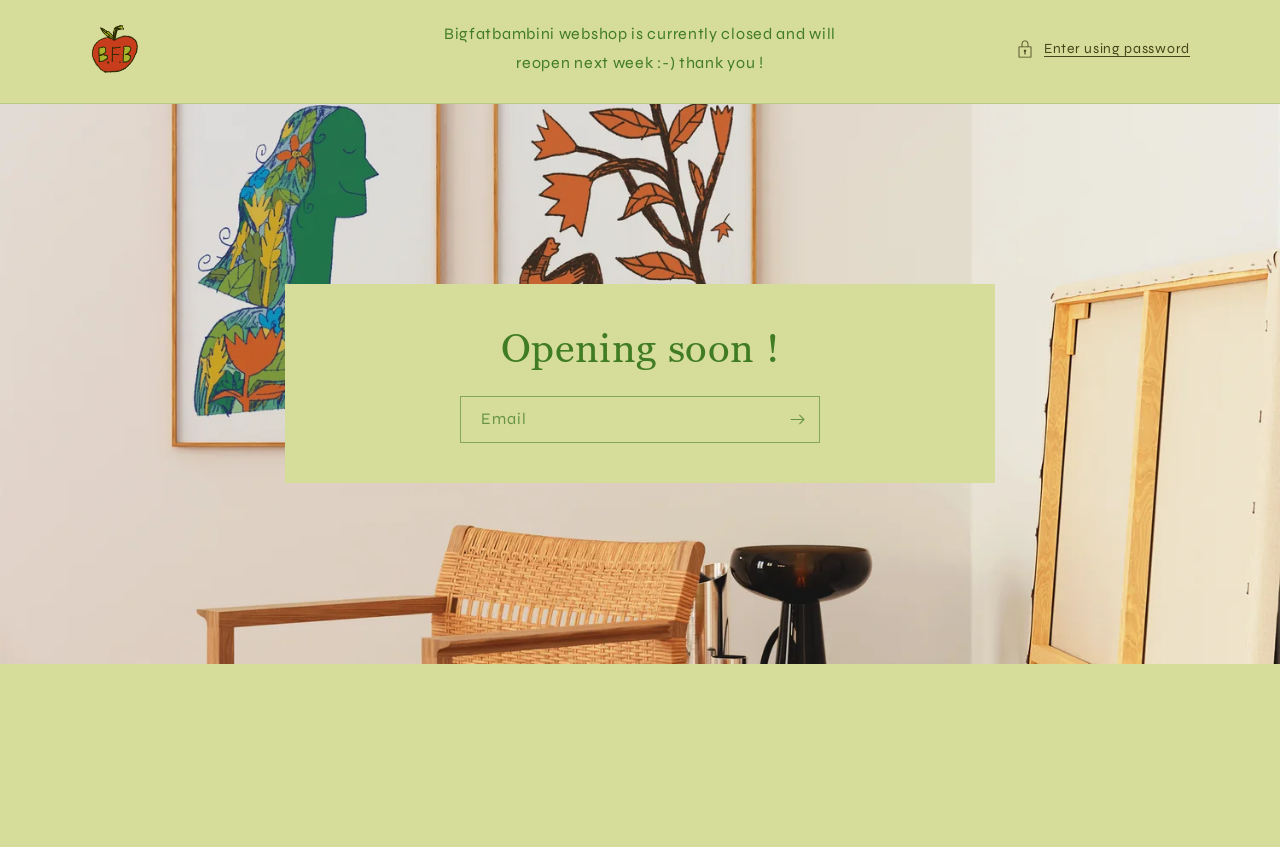Explain the webpage's design and content in an elaborate manner.

The webpage is titled "Bigfatbambini" and features a prominent image with the same name at the top left corner. Below the image, there is a message stating that the "Bigfatbambini webshop is currently closed and will reopen next week" with a thank you note. 

To the right of the message, there is a details section with a button labeled "Enter using password". 

A horizontal separator line divides the top section from the bottom section. 

In the bottom section, a heading "Opening soon!" is centered. Below the heading, there is a textbox labeled "Email" where users can input their email address, and a "Subscribe" button to the right of the textbox.